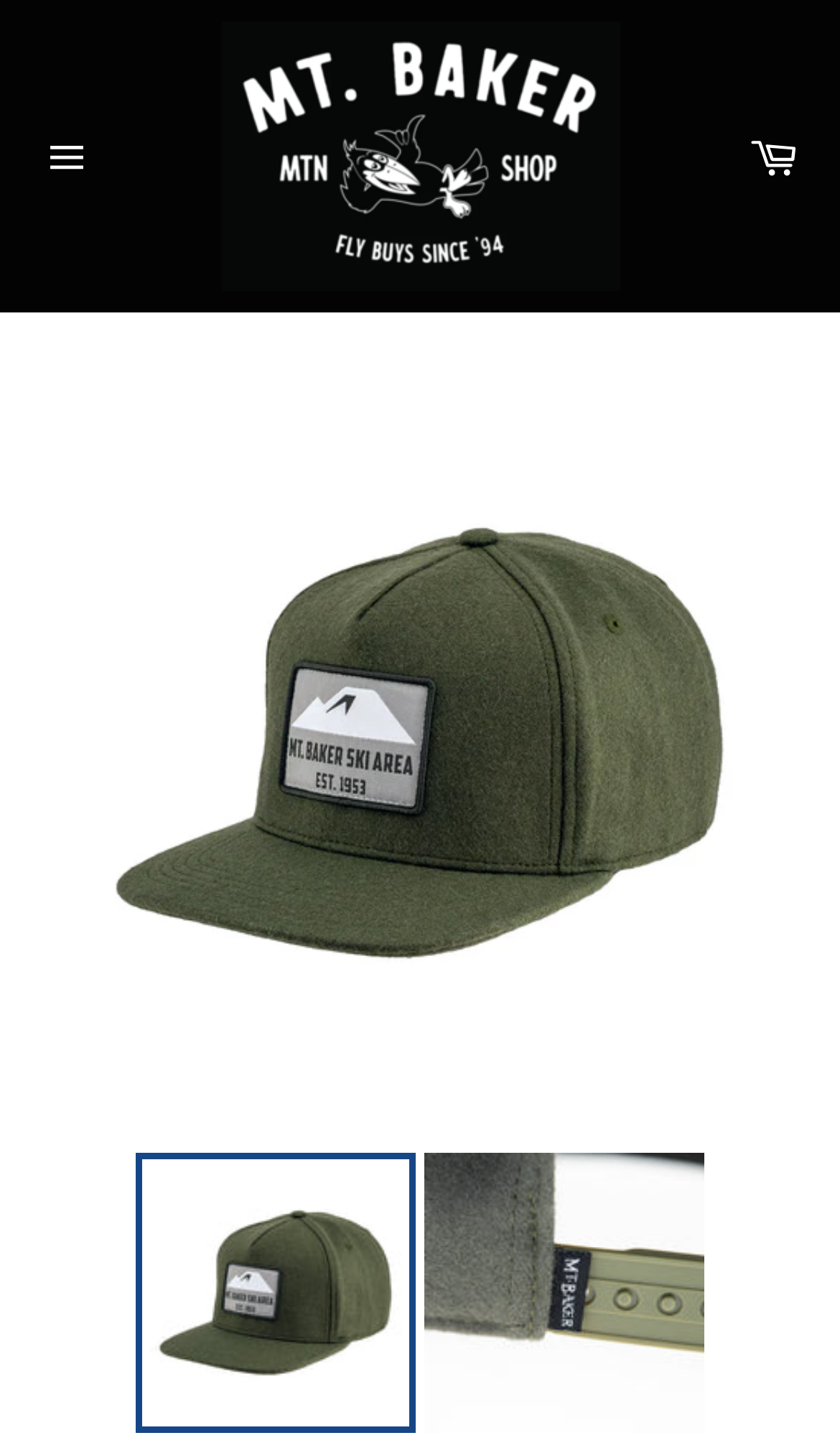Answer the question in one word or a short phrase:
How many images of 1953 Snapback are there?

3